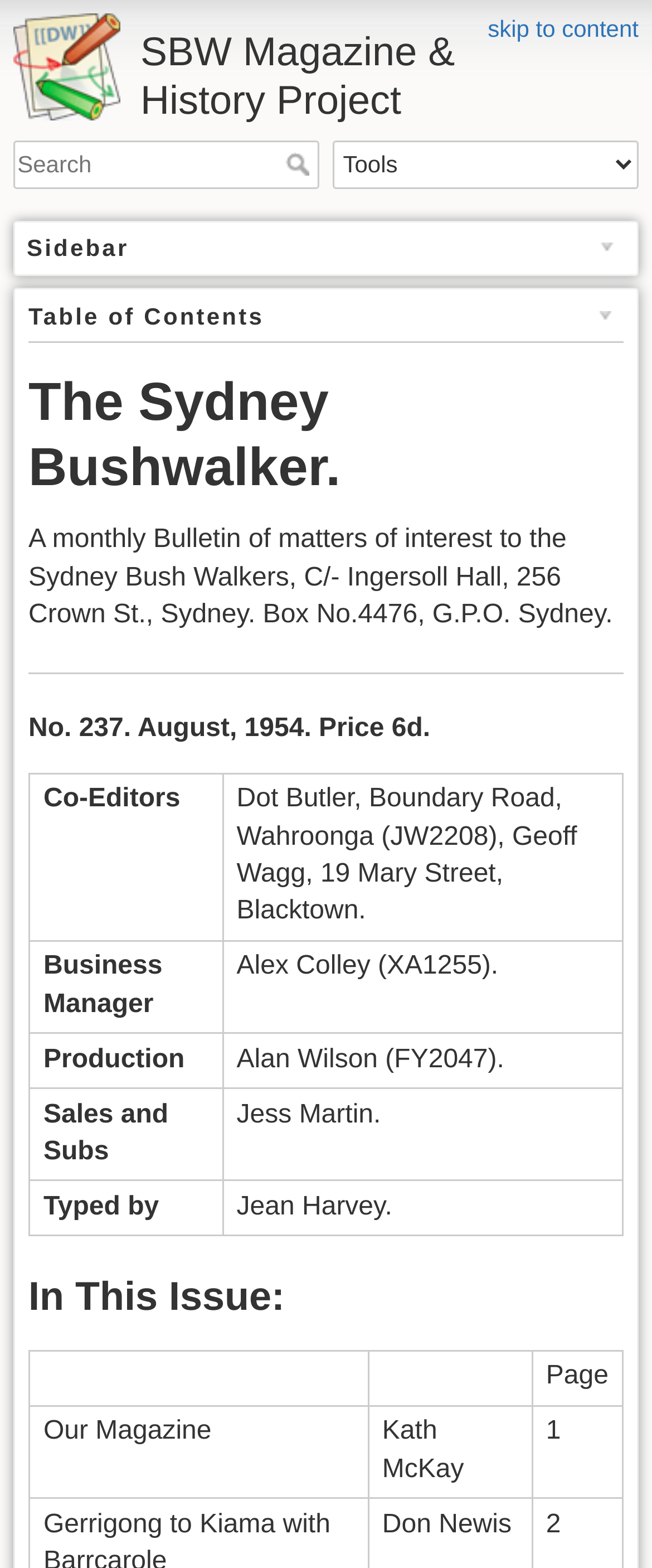Who is the co-editor of the magazine?
Look at the image and provide a detailed response to the question.

The co-editors of the magazine can be found in the table present in the sidebar section of the webpage. The table has a row with the heading 'Co-Editors' and the corresponding gridcell contains the names 'Dot Butler, Boundary Road, Wahroonga (JW2208), Geoff Wagg, 19 Mary Street, Blacktown.'.